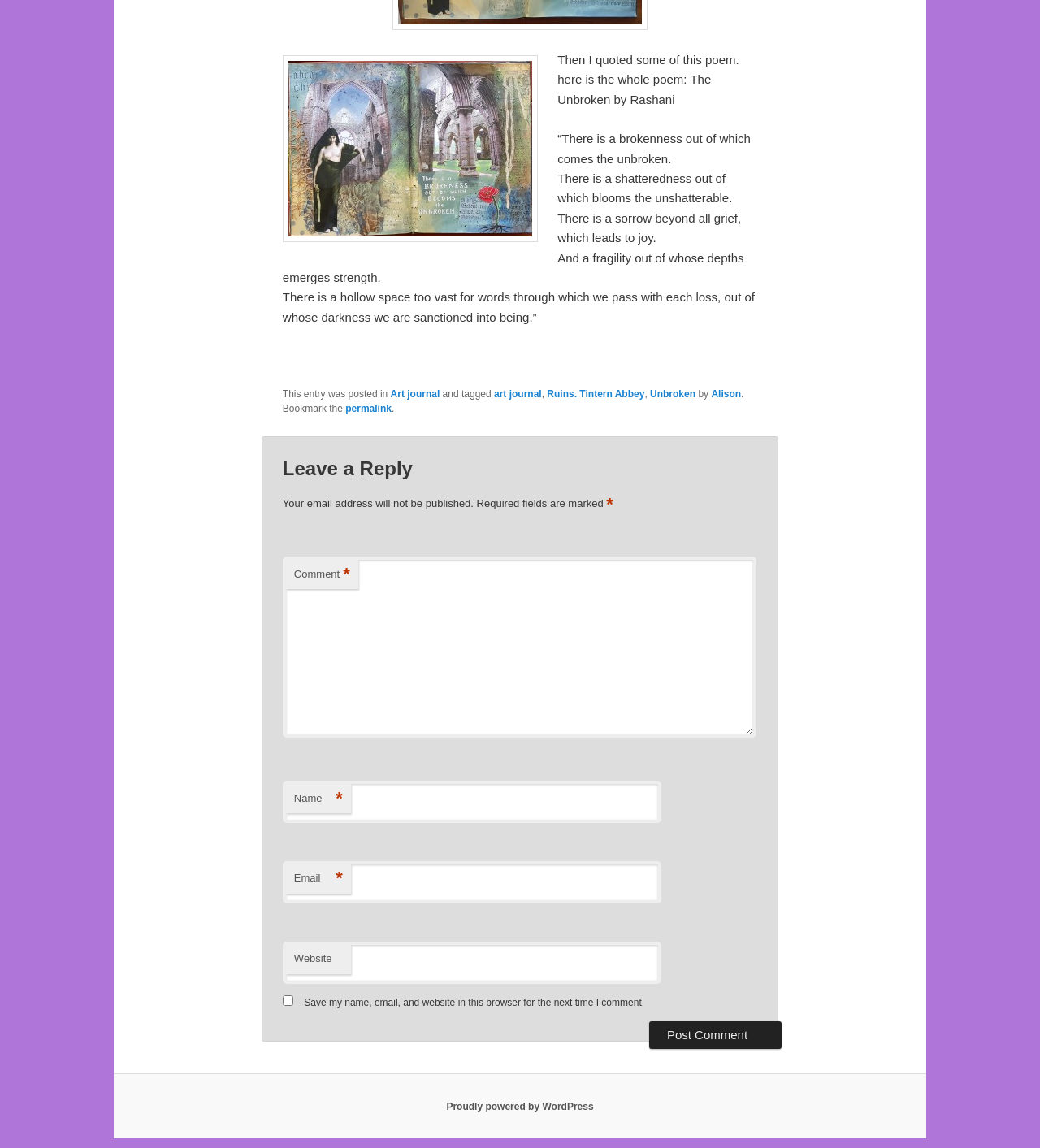What is the platform powering the website?
Look at the image and answer with only one word or phrase.

WordPress